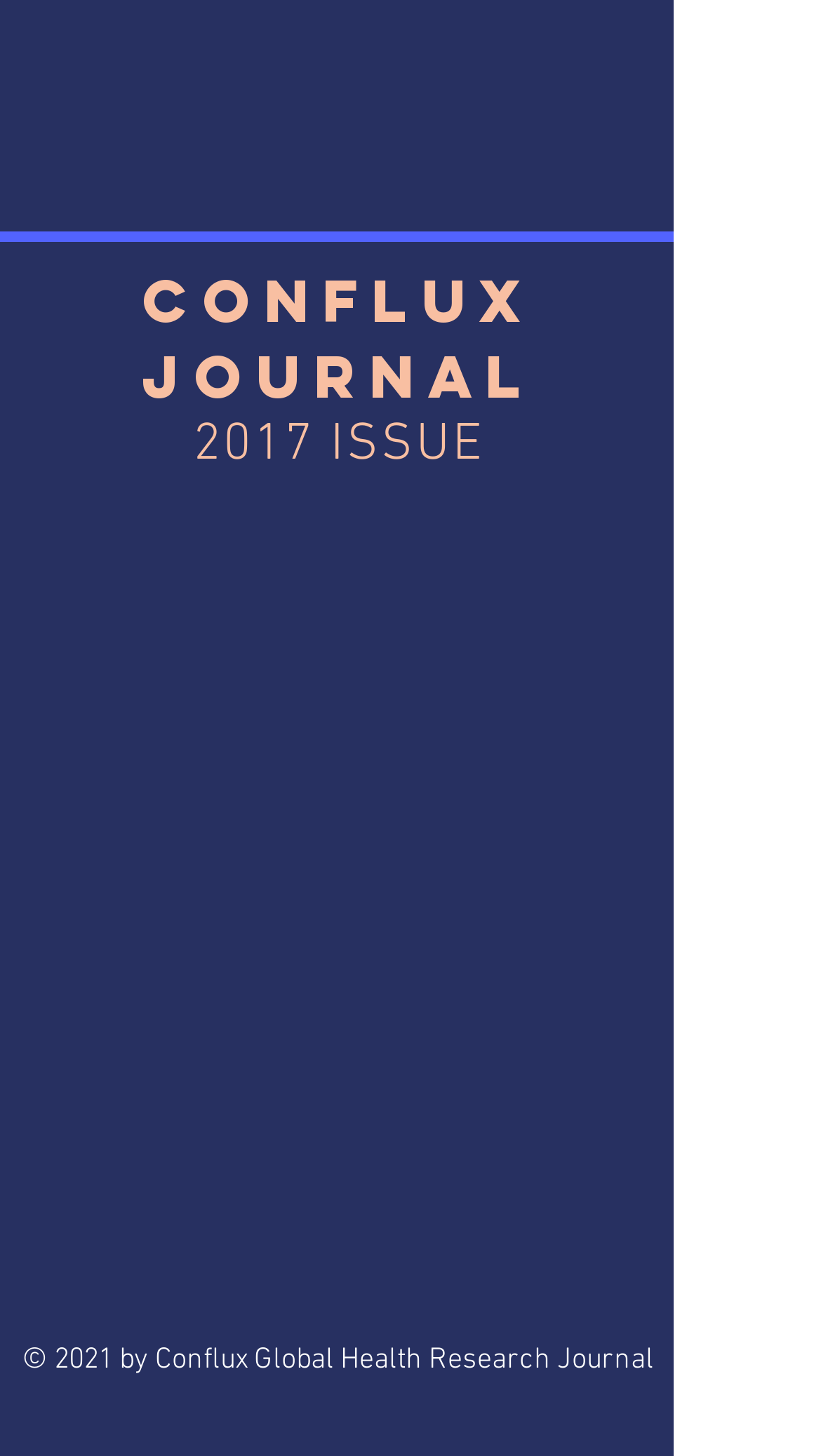Provide a one-word or brief phrase answer to the question:
What is the copyright year?

2021